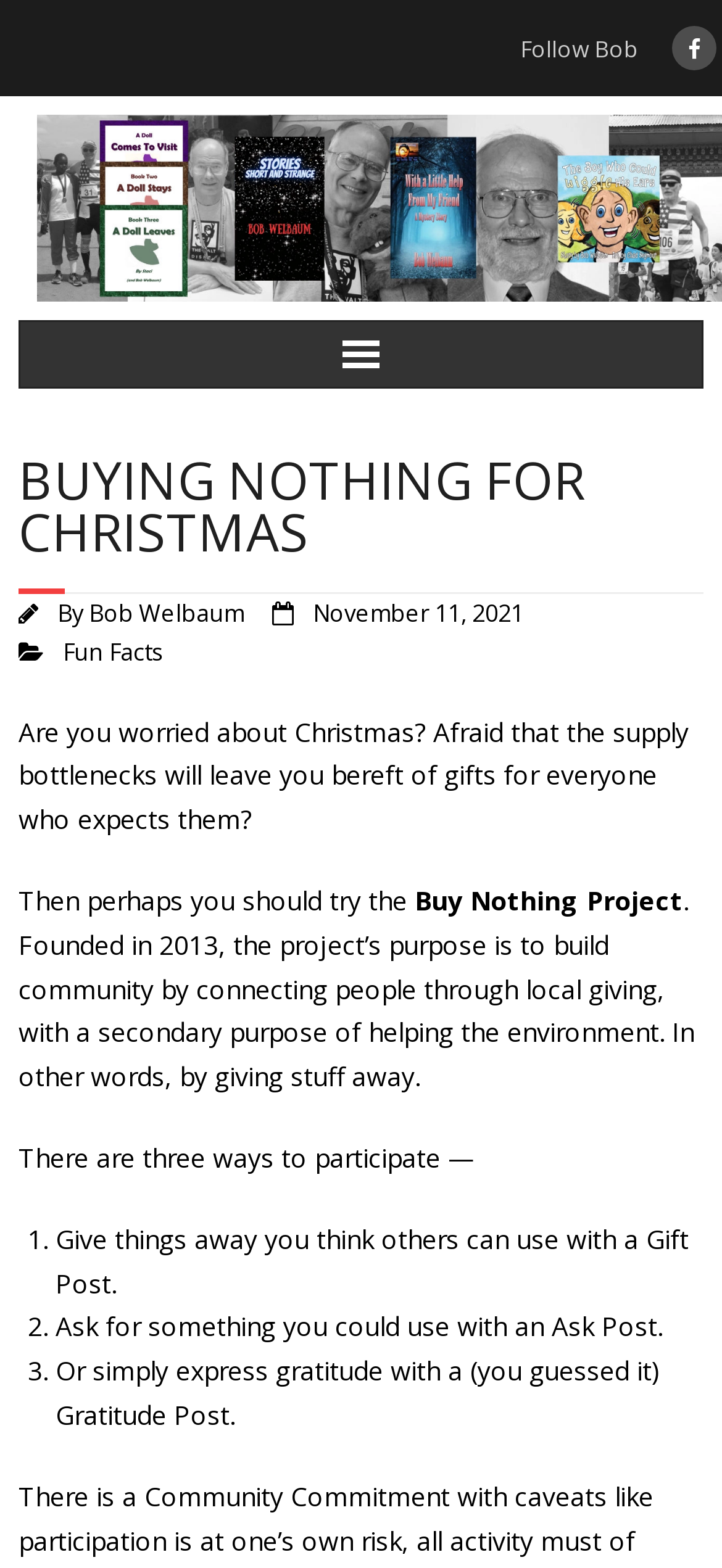Extract the primary headline from the webpage and present its text.

BUYING NOTHING FOR CHRISTMAS